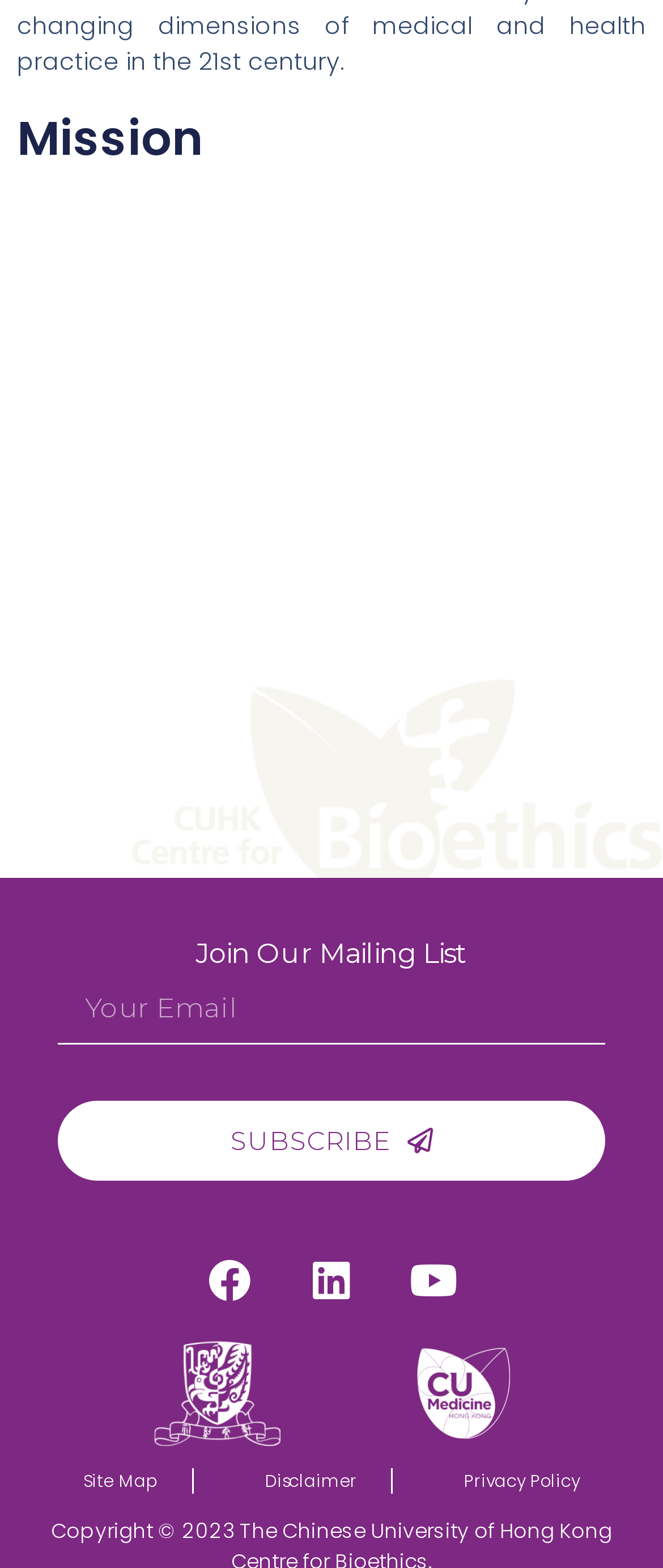Could you find the bounding box coordinates of the clickable area to complete this instruction: "Join the mailing list"?

[0.295, 0.598, 0.705, 0.619]